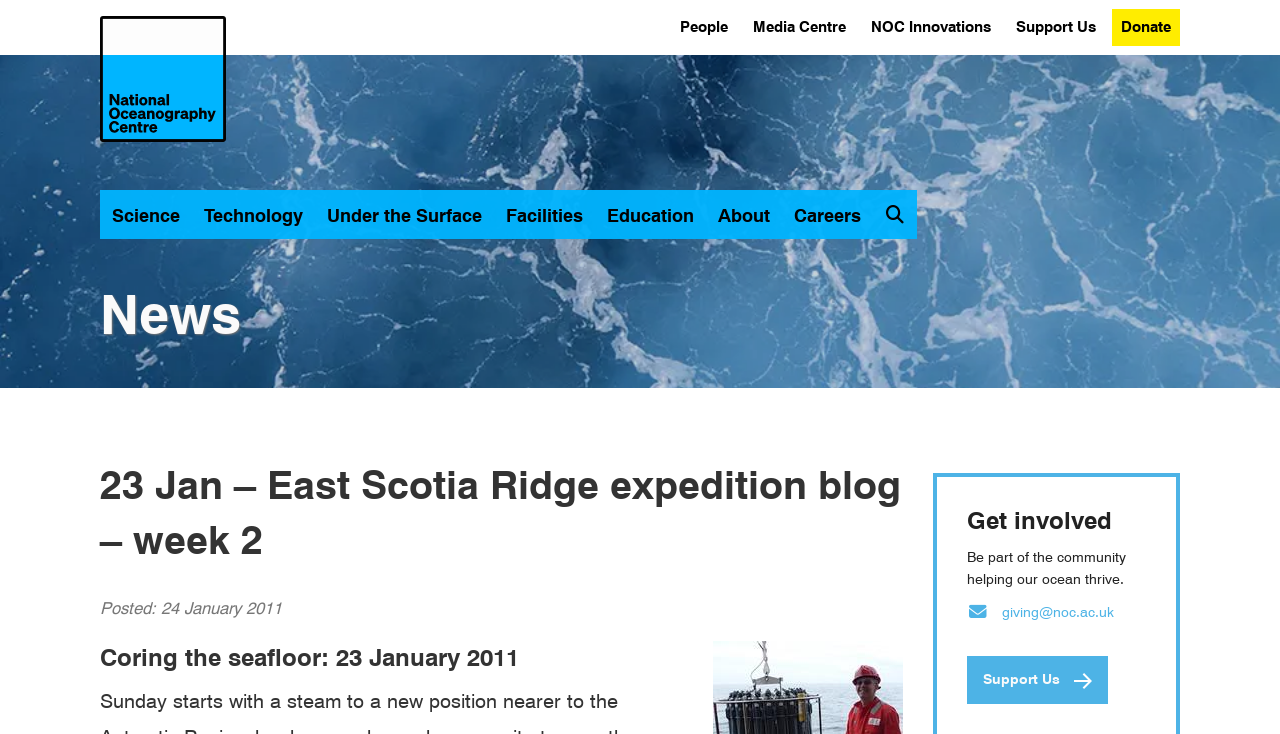Answer this question in one word or a short phrase: What is the purpose of the 'Get involved' section?

To support the community